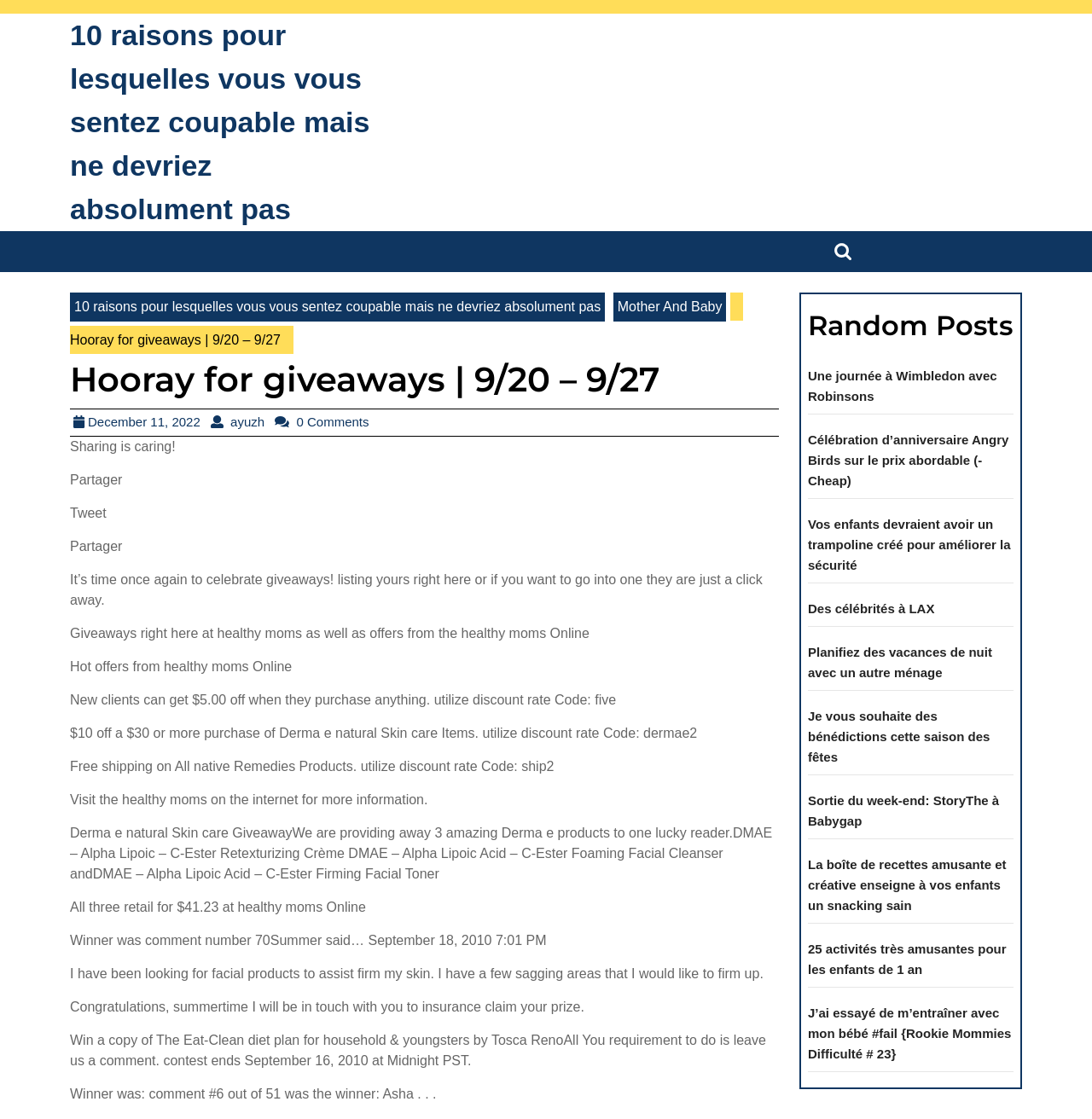Generate a detailed explanation of the webpage's features and information.

This webpage appears to be a blog or online magazine focused on giveaways, parenting, and lifestyle topics. At the top of the page, there is a prominent link to an article titled "10 raisons pour lesquelles vous vous sentez coupable mais ne devriez absolument pas" (10 reasons why you feel guilty but shouldn't). Below this, there is a search bar with a "Search" button.

The main content of the page is divided into several sections. The first section appears to be a header or title area, with a heading that reads "Hooray for giveaways | 9/20 – 9/27". Below this, there are several links to other articles or websites, including "Mother And Baby" and "December 11, 2022 December 11, 2022".

The next section is a list of giveaways and promotions, including a Derma e natural Skin care Giveaway, where three products are being given away to one lucky reader. There is also a section for "Hot offers from healthy moms Online", with several discount codes and promotions listed.

Further down the page, there is a section titled "Random Posts", which appears to be a list of links to other articles or blog posts on various topics, including parenting, lifestyle, and entertainment.

Throughout the page, there are several calls to action, encouraging readers to leave comments, enter giveaways, and visit other websites. The overall tone of the page is friendly and inviting, with a focus on providing useful information and resources to readers.